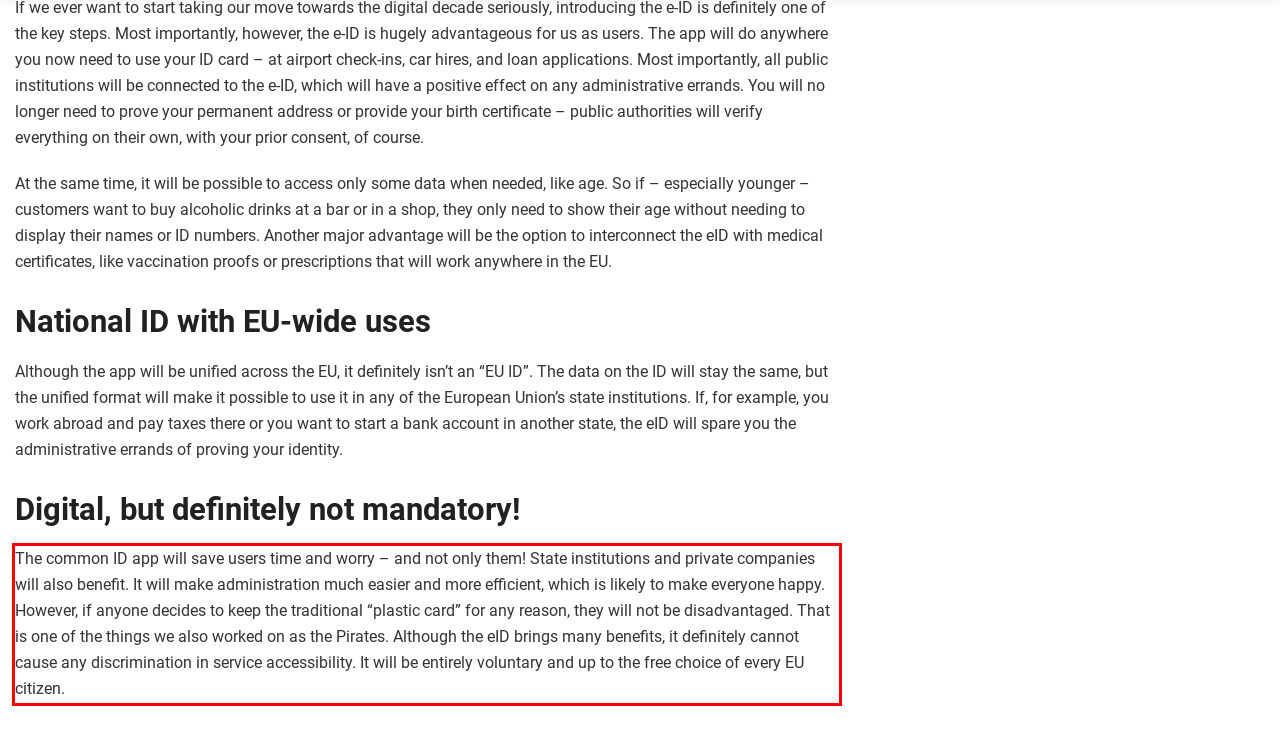Identify the red bounding box in the webpage screenshot and perform OCR to generate the text content enclosed.

The common ID app will save users time and worry – and not only them! State institutions and private companies will also benefit. It will make administration much easier and more efficient, which is likely to make everyone happy. However, if anyone decides to keep the traditional “plastic card” for any reason, they will not be disadvantaged. That is one of the things we also worked on as the Pirates. Although the eID brings many benefits, it definitely cannot cause any discrimination in service accessibility. It will be entirely voluntary and up to the free choice of every EU citizen.